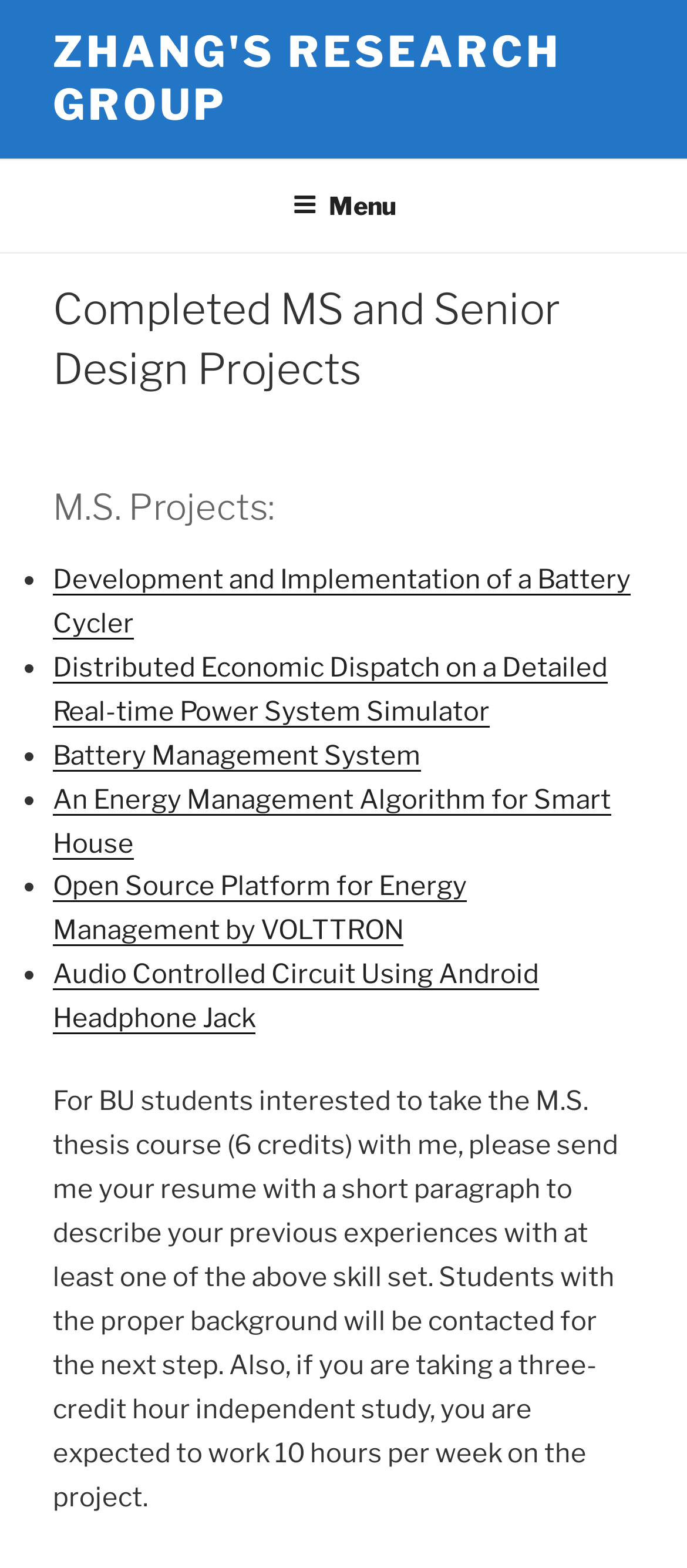Identify the bounding box of the UI element that matches this description: "Zhang's Research Group".

[0.077, 0.017, 0.817, 0.083]